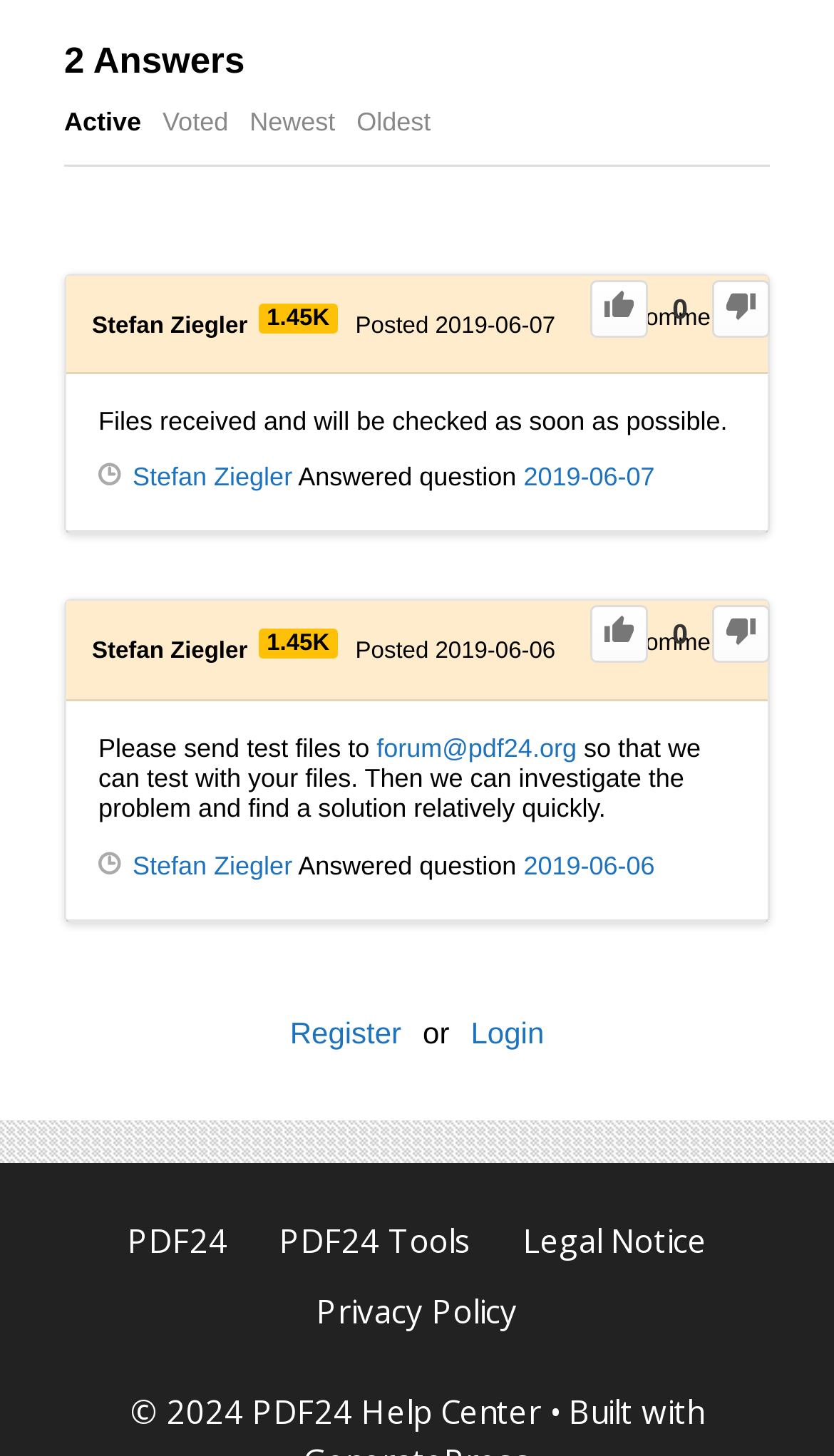What is the email address to send test files to?
Look at the screenshot and respond with one word or a short phrase.

forum@pdf24.org